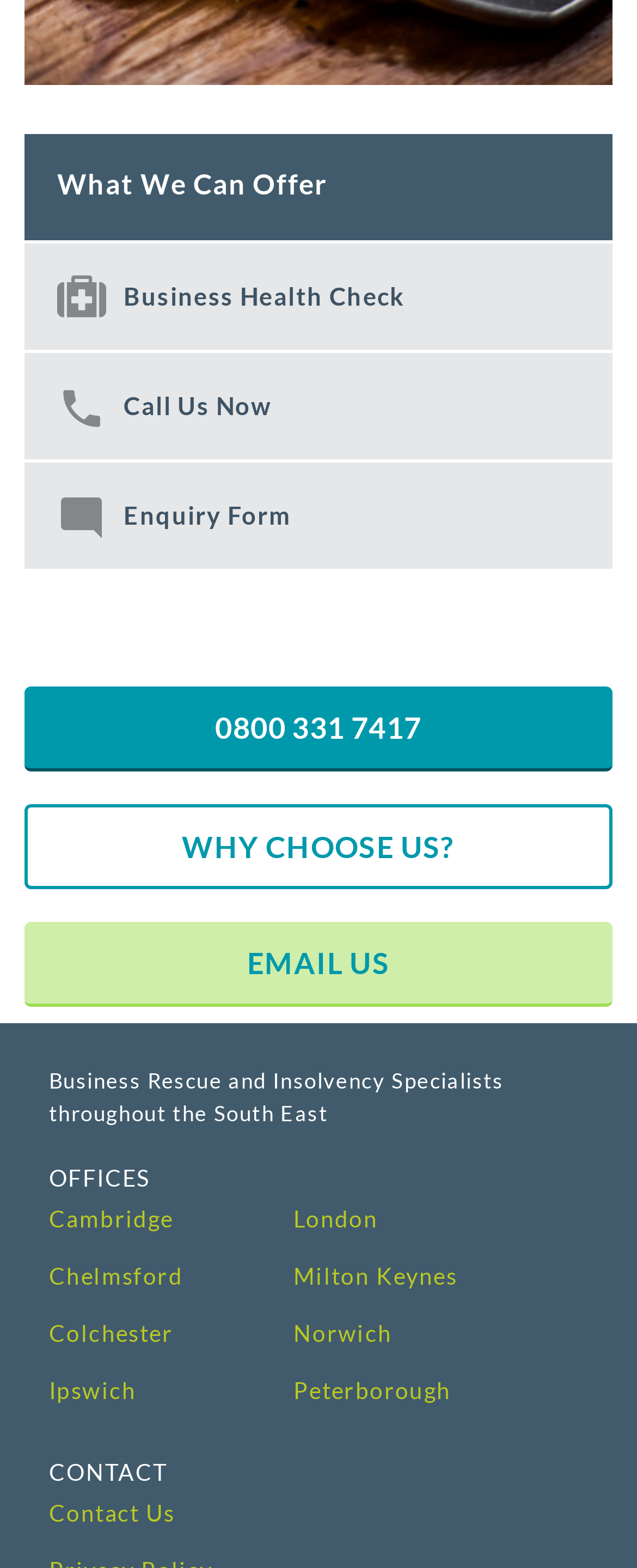Find and indicate the bounding box coordinates of the region you should select to follow the given instruction: "Visit the Cambridge office".

[0.077, 0.767, 0.287, 0.788]